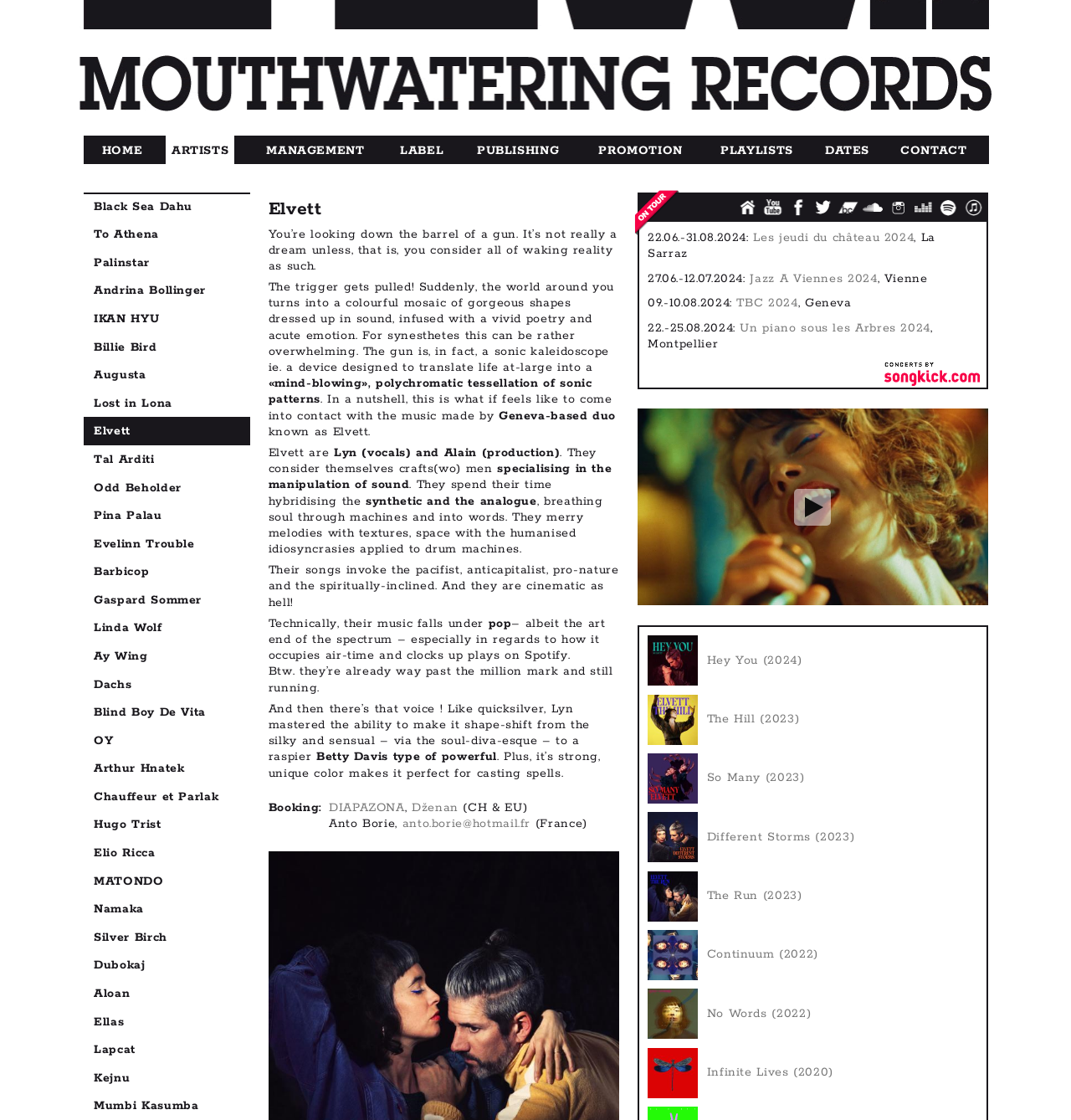Indicate the bounding box coordinates of the element that needs to be clicked to satisfy the following instruction: "Click Business Insurance". The coordinates should be four float numbers between 0 and 1, i.e., [left, top, right, bottom].

None